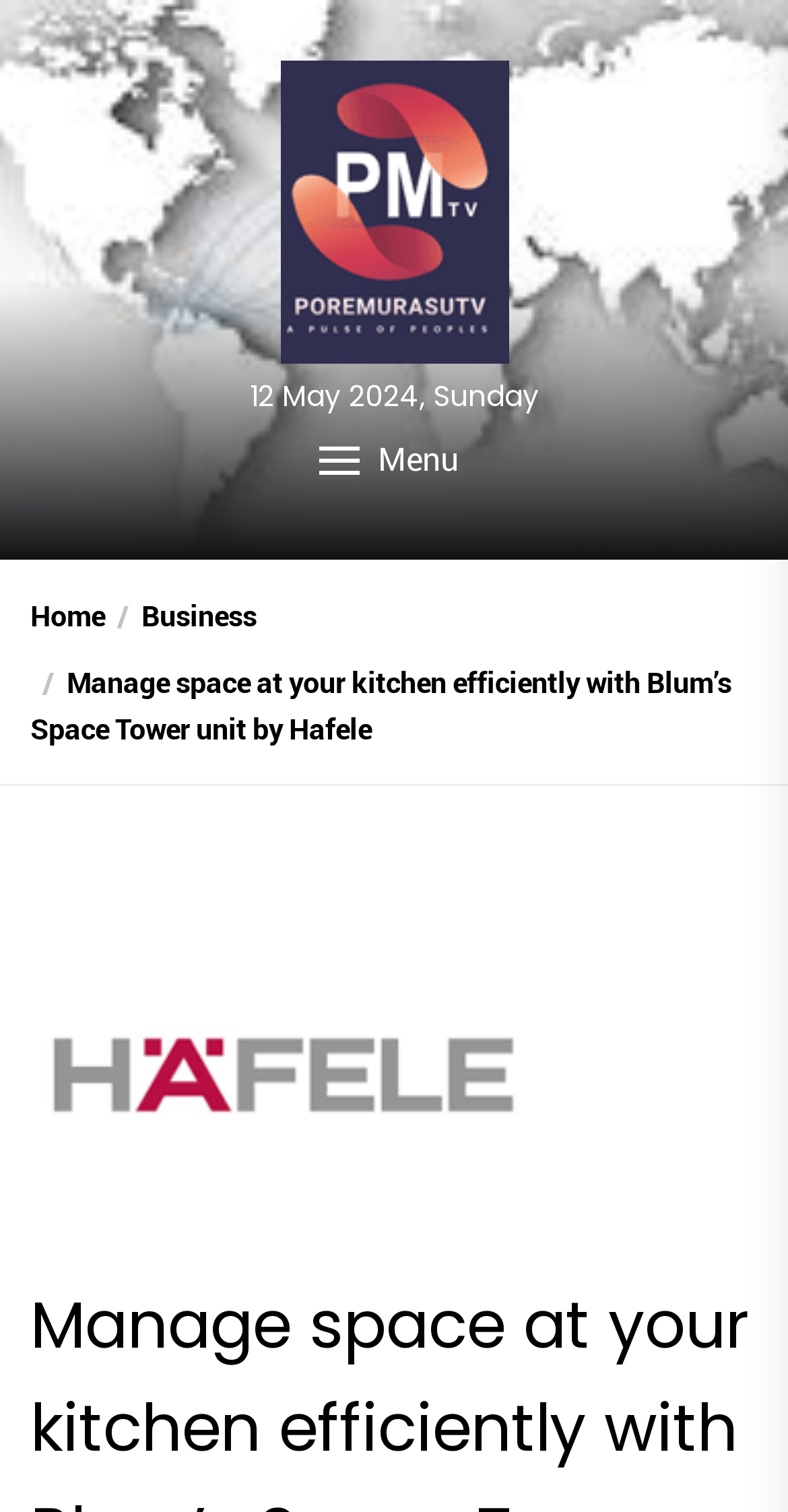Please use the details from the image to answer the following question comprehensively:
How many main sections are there in the navigation?

I analyzed the navigation element labeled 'Breadcrumbs' and found that it contains three main sections or links: 'Home', '/Business', and '/Manage space at your kitchen efficiently with Blum’s Space Tower unit by Hafele'.